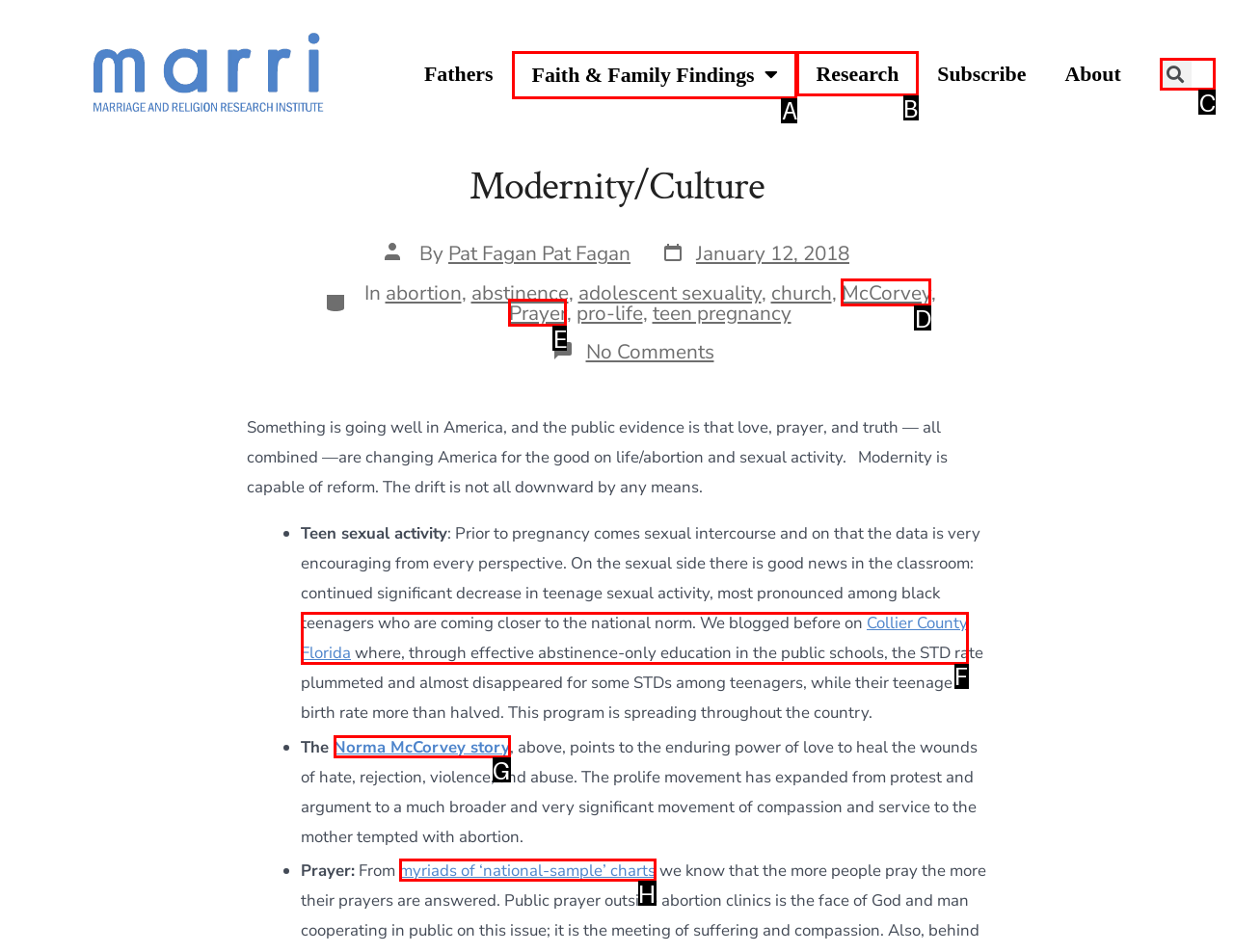To complete the instruction: Search for something, which HTML element should be clicked?
Respond with the option's letter from the provided choices.

C